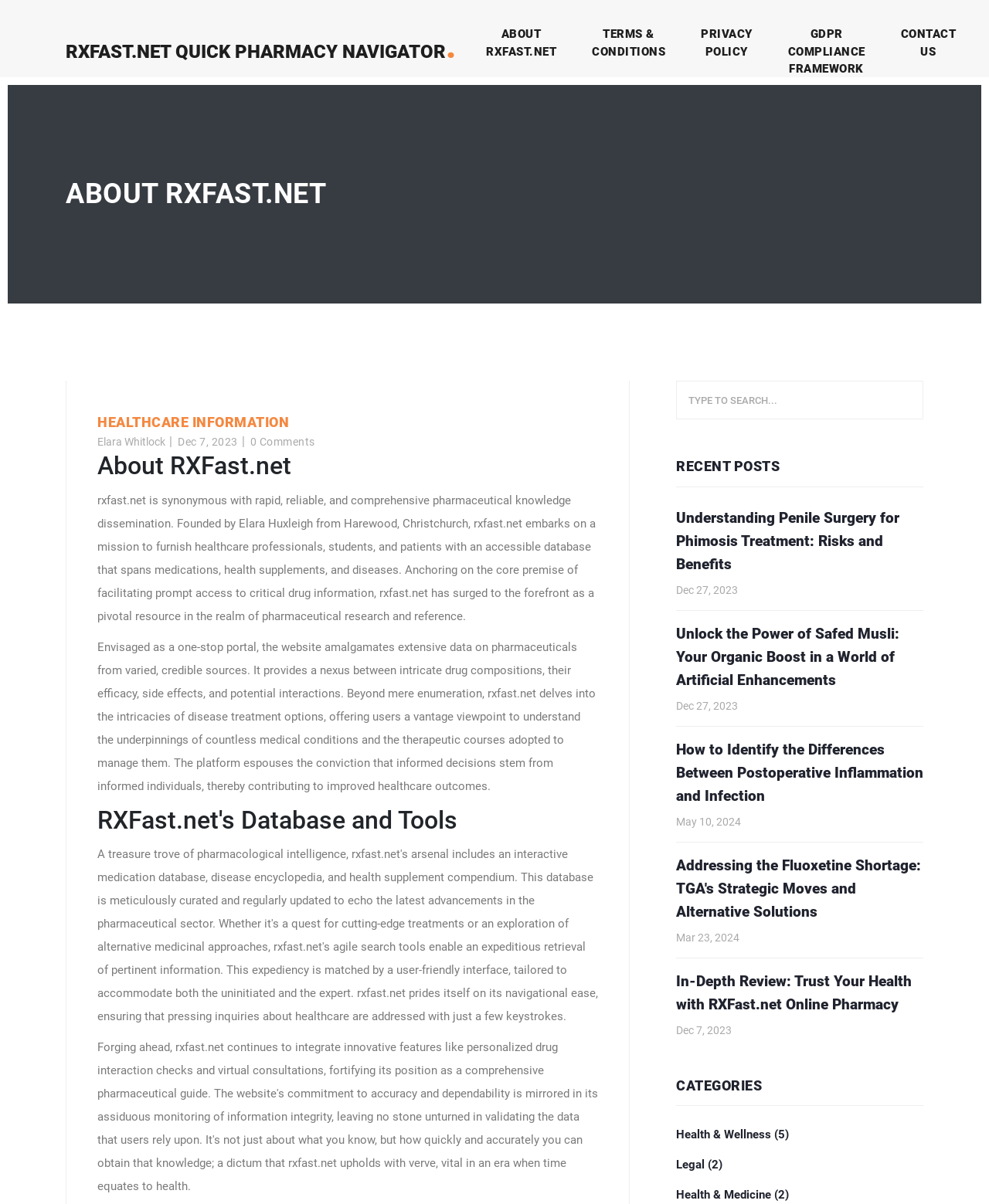Determine the bounding box coordinates of the section to be clicked to follow the instruction: "Click RXFast.net Quick Pharmacy Navigator". The coordinates should be given as four float numbers between 0 and 1, formatted as [left, top, right, bottom].

[0.066, 0.019, 0.461, 0.059]